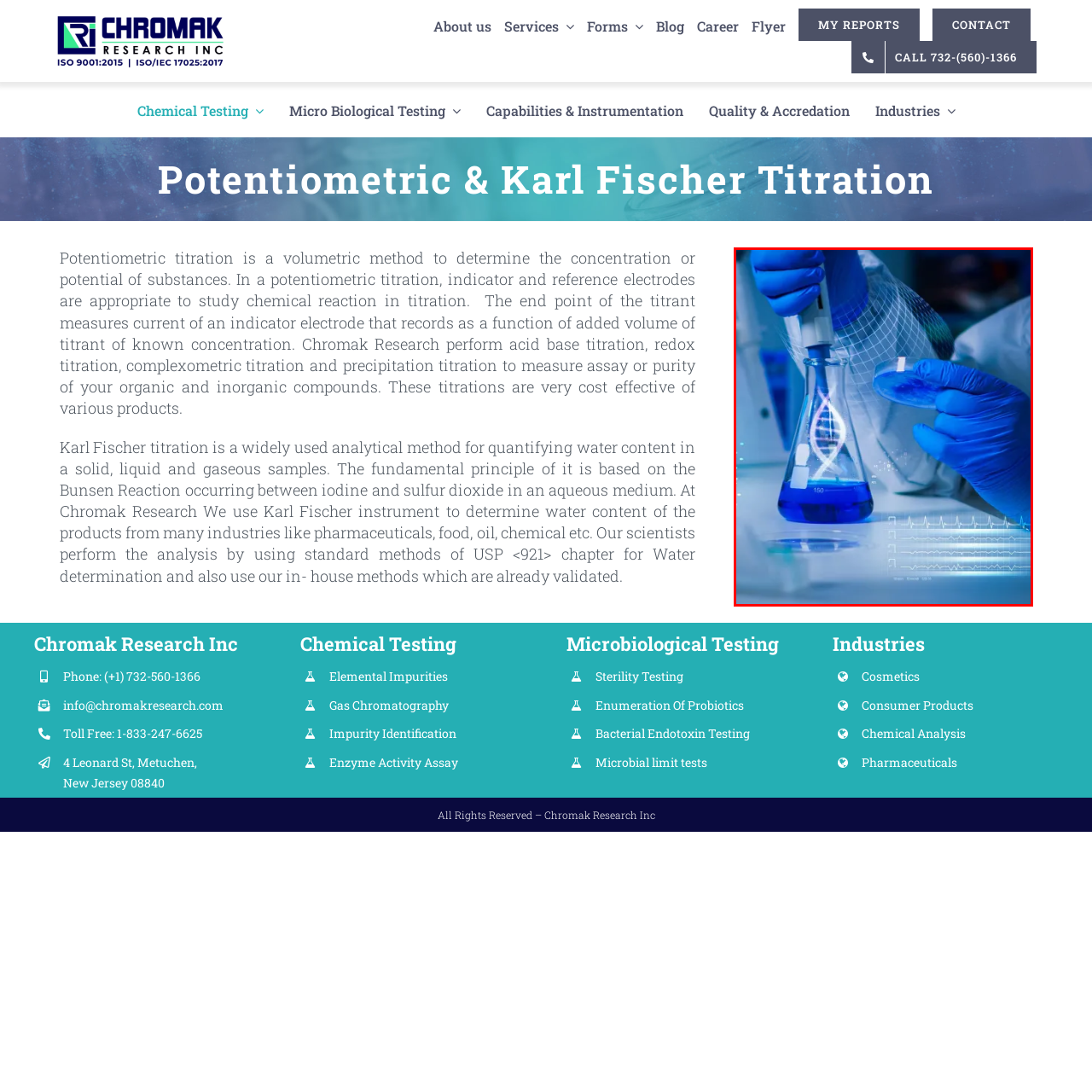Check the area bordered by the red box and provide a single word or phrase as the answer to the question: What is represented in the background of the laboratory?

DNA double helix